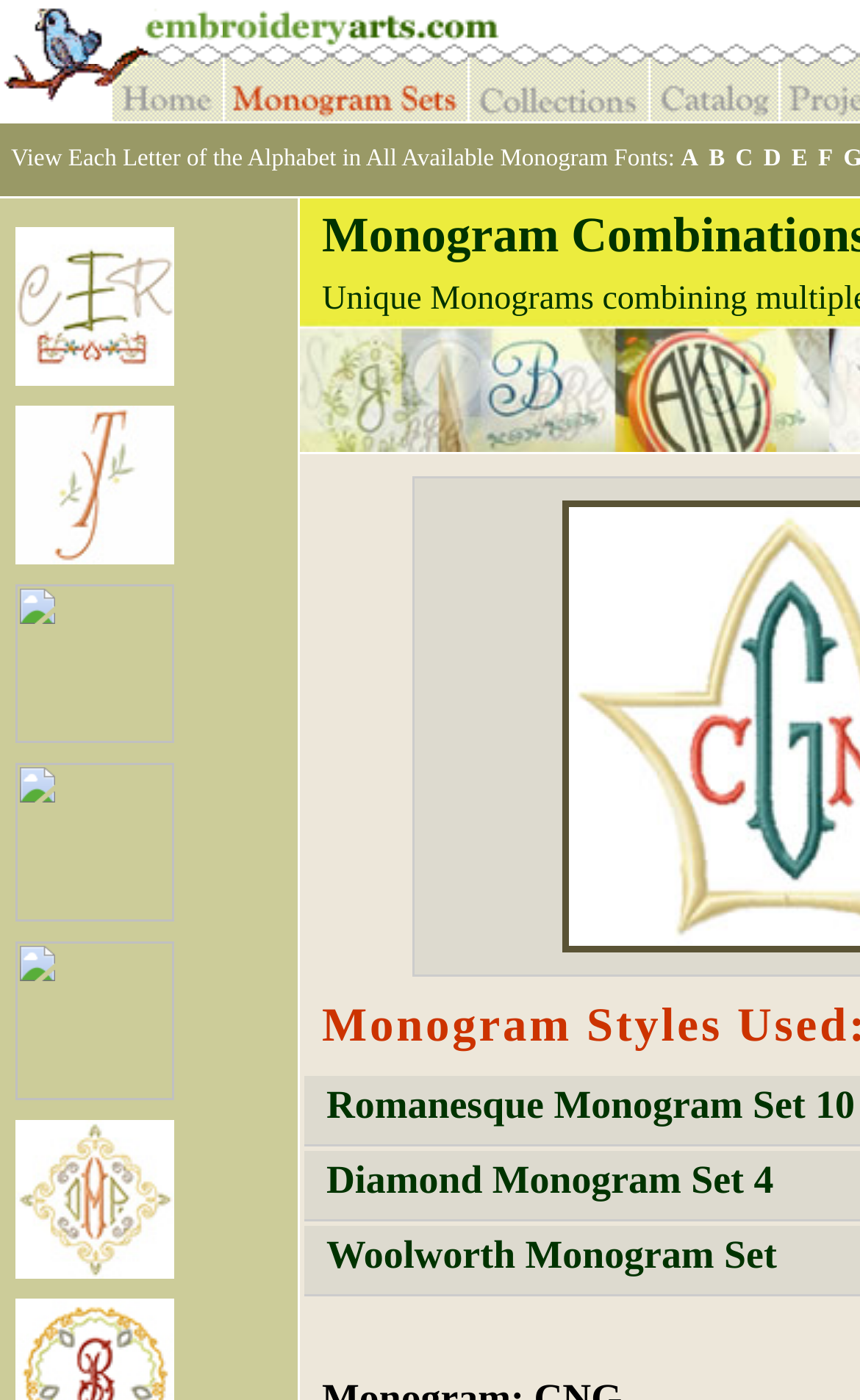Please provide a short answer using a single word or phrase for the question:
What is the main theme of this webpage?

Embroidery designs